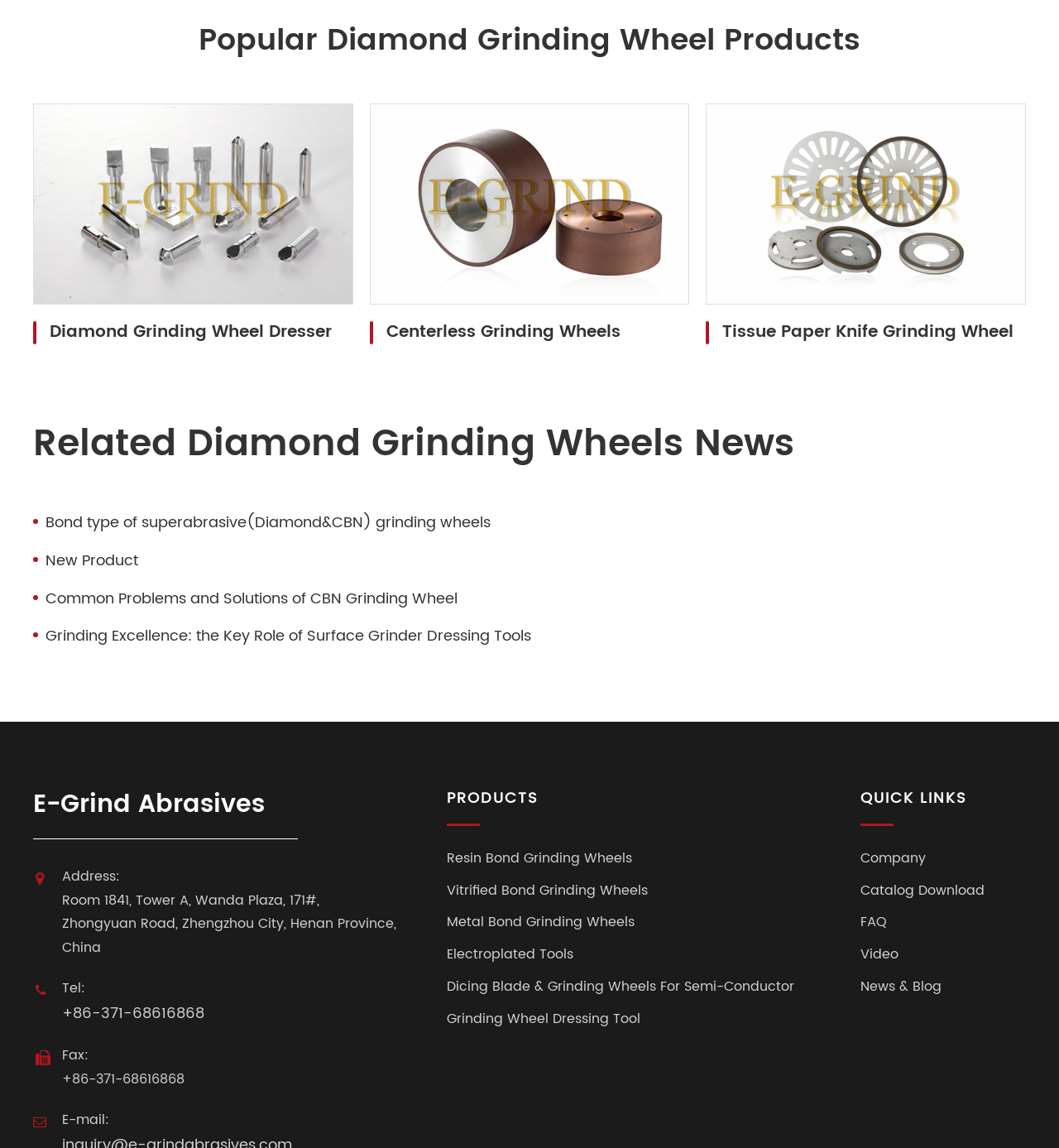What is the category of the first product?
Provide a concise answer using a single word or phrase based on the image.

Diamond Grinding Wheel